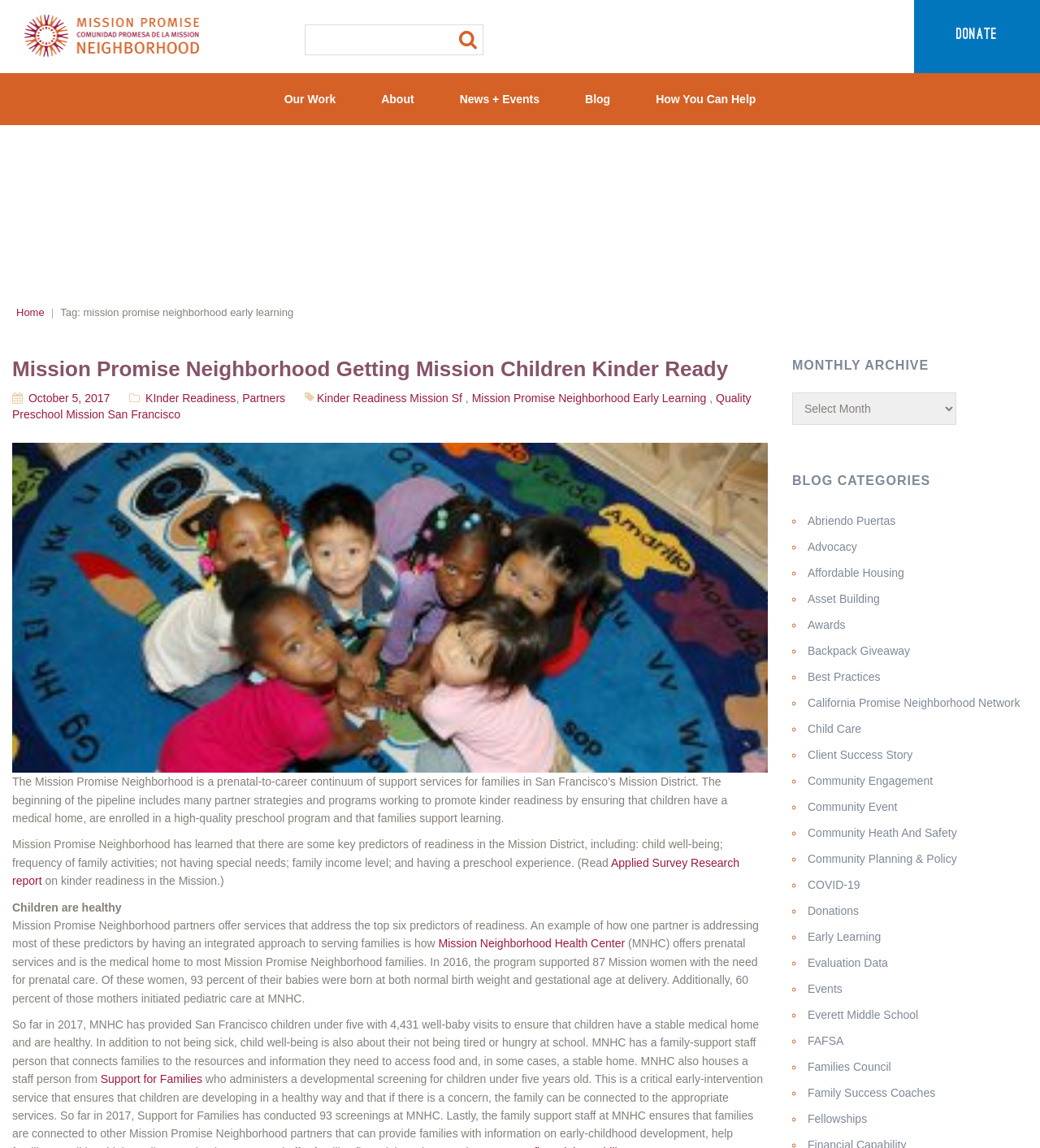Determine the bounding box for the HTML element described here: "quality preschool mission san francisco". The coordinates should be given as [left, top, right, bottom] with each number being a float between 0 and 1.

[0.012, 0.341, 0.722, 0.367]